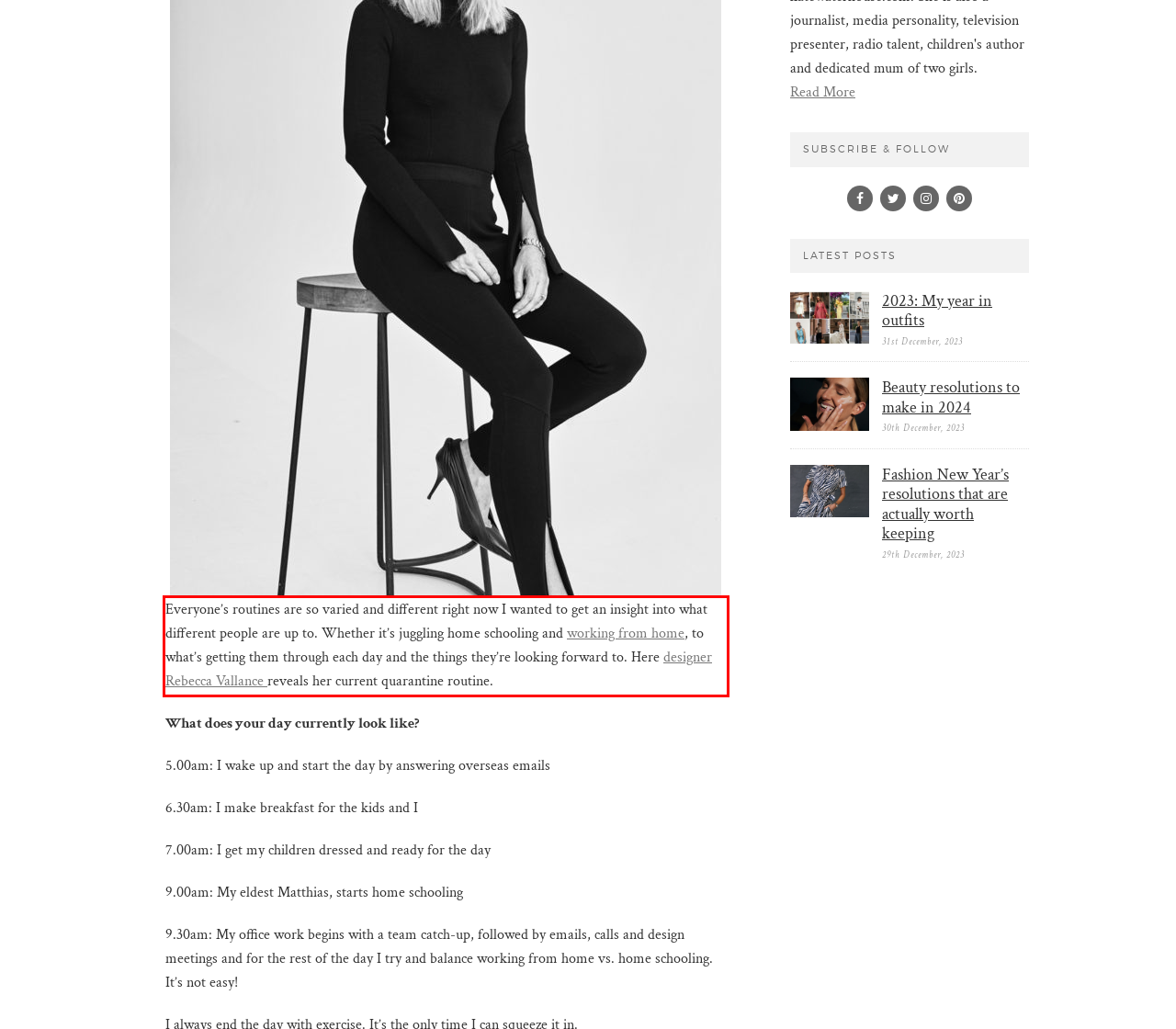Look at the provided screenshot of the webpage and perform OCR on the text within the red bounding box.

Everyone’s routines are so varied and different right now I wanted to get an insight into what different people are up to. Whether it’s juggling home schooling and working from home, to what’s getting them through each day and the things they’re looking forward to. Here designer Rebecca Vallance reveals her current quarantine routine.